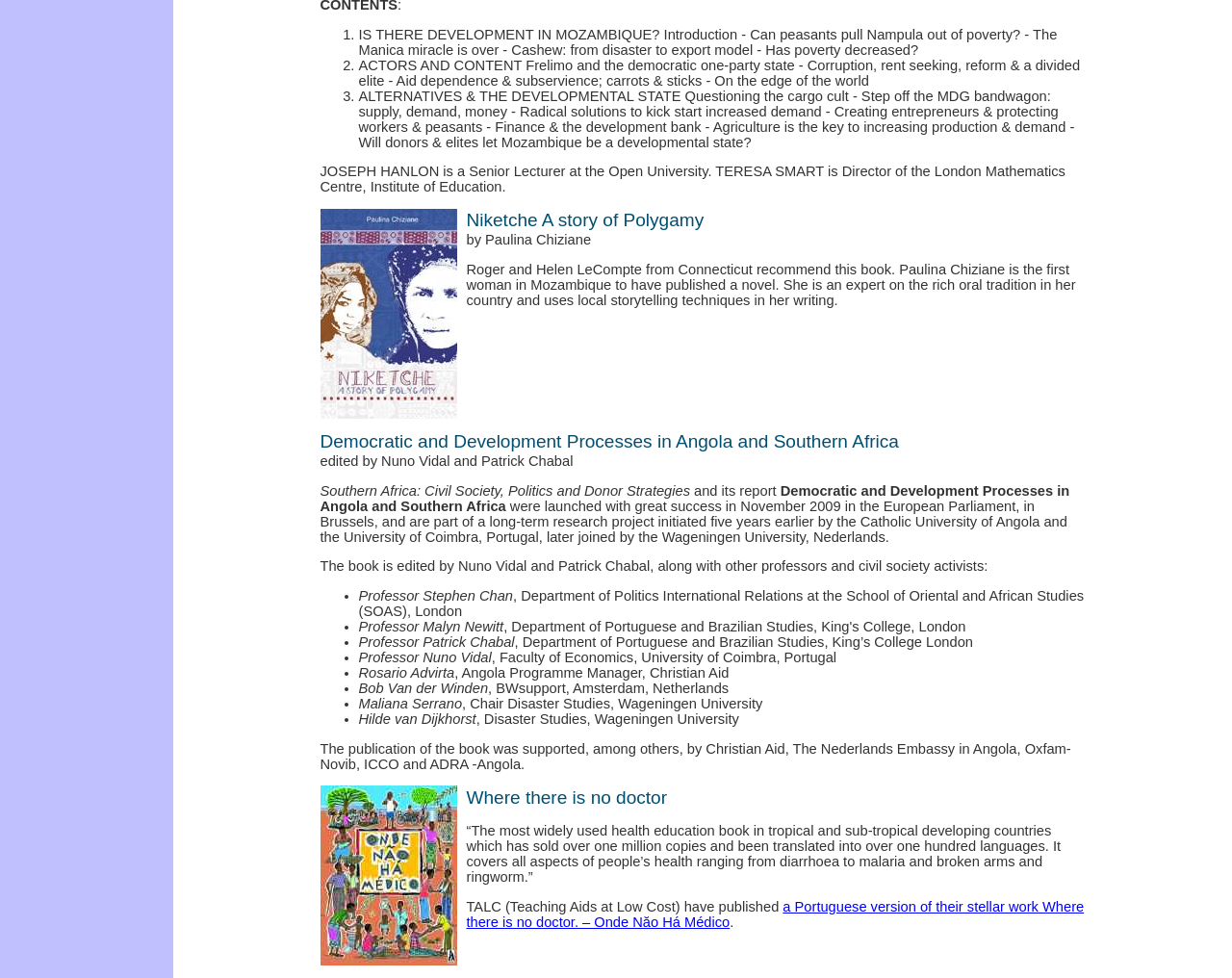Observe the image and answer the following question in detail: Who is the author of the book 'Niketche A story of Polygamy'?

The author of the book 'Niketche A story of Polygamy' is Paulina Chiziane, which is mentioned in the static text element with the text 'by Paulina Chiziane'.